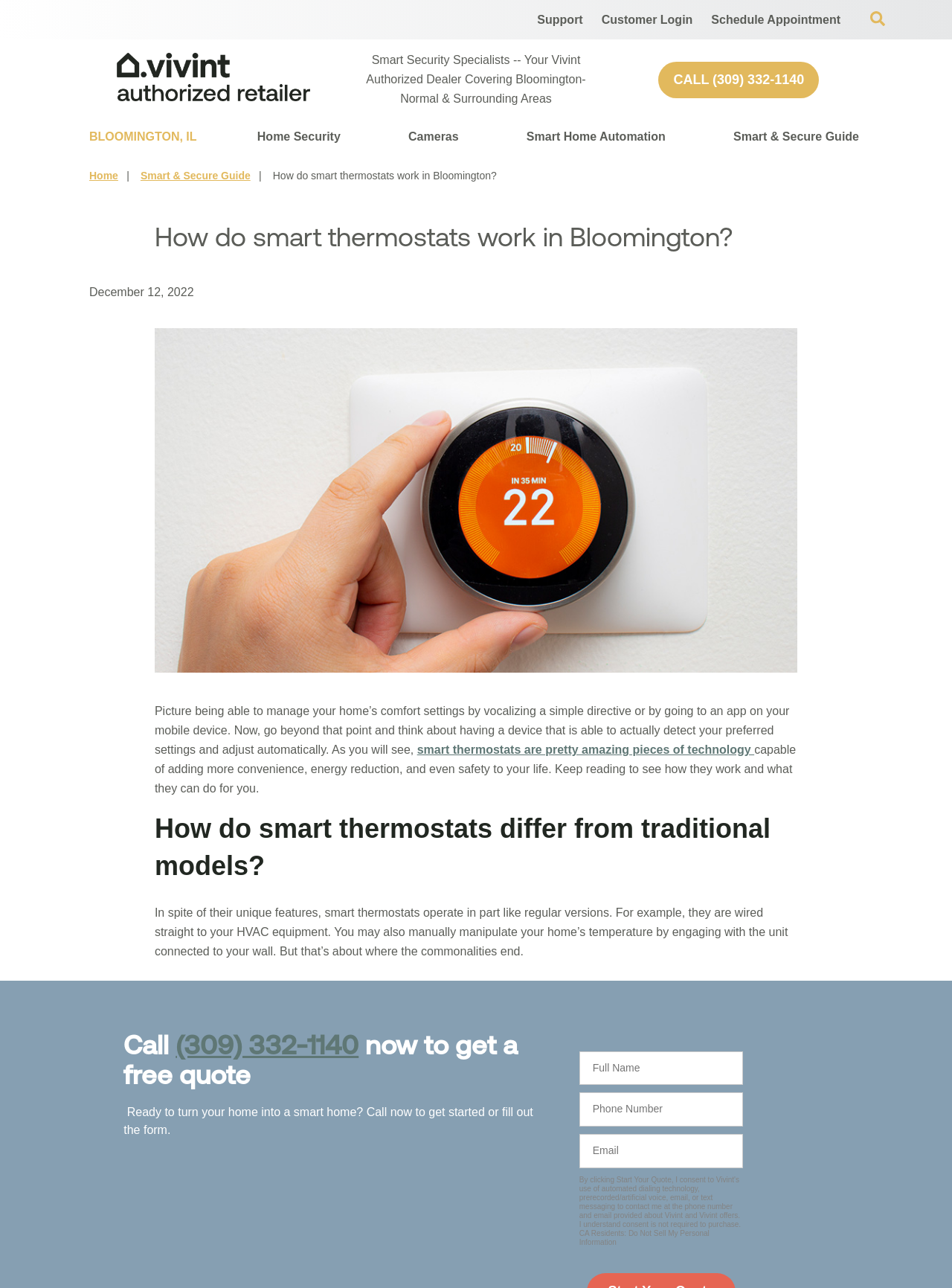Predict the bounding box coordinates of the area that should be clicked to accomplish the following instruction: "Click on Support". The bounding box coordinates should consist of four float numbers between 0 and 1, i.e., [left, top, right, bottom].

[0.557, 0.003, 0.62, 0.028]